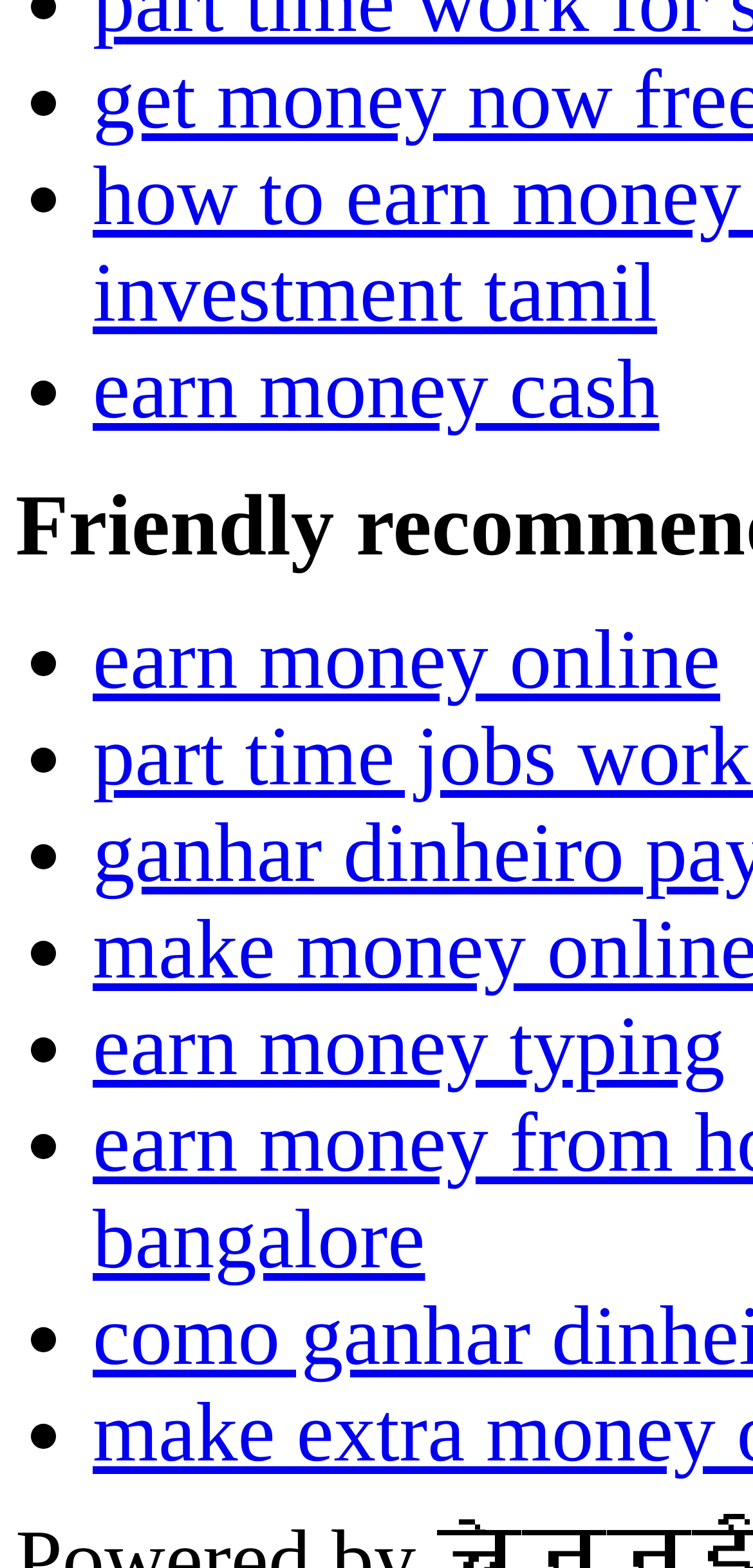How many links are on the page? Observe the screenshot and provide a one-word or short phrase answer.

3